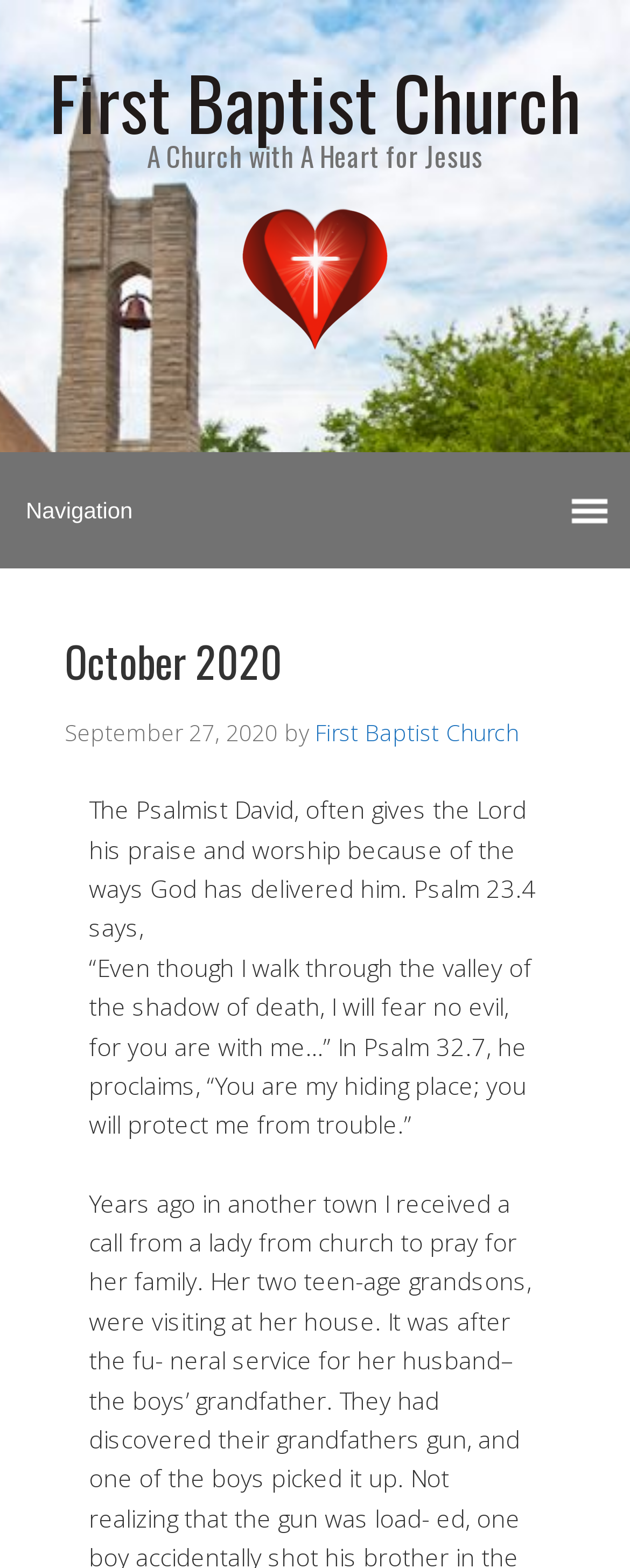Who is the author of the Psalm?
Answer the question with as much detail as you can, using the image as a reference.

The text mentions 'The Psalmist David' in the context of Psalm 23.4, implying that David is the author of the Psalm.